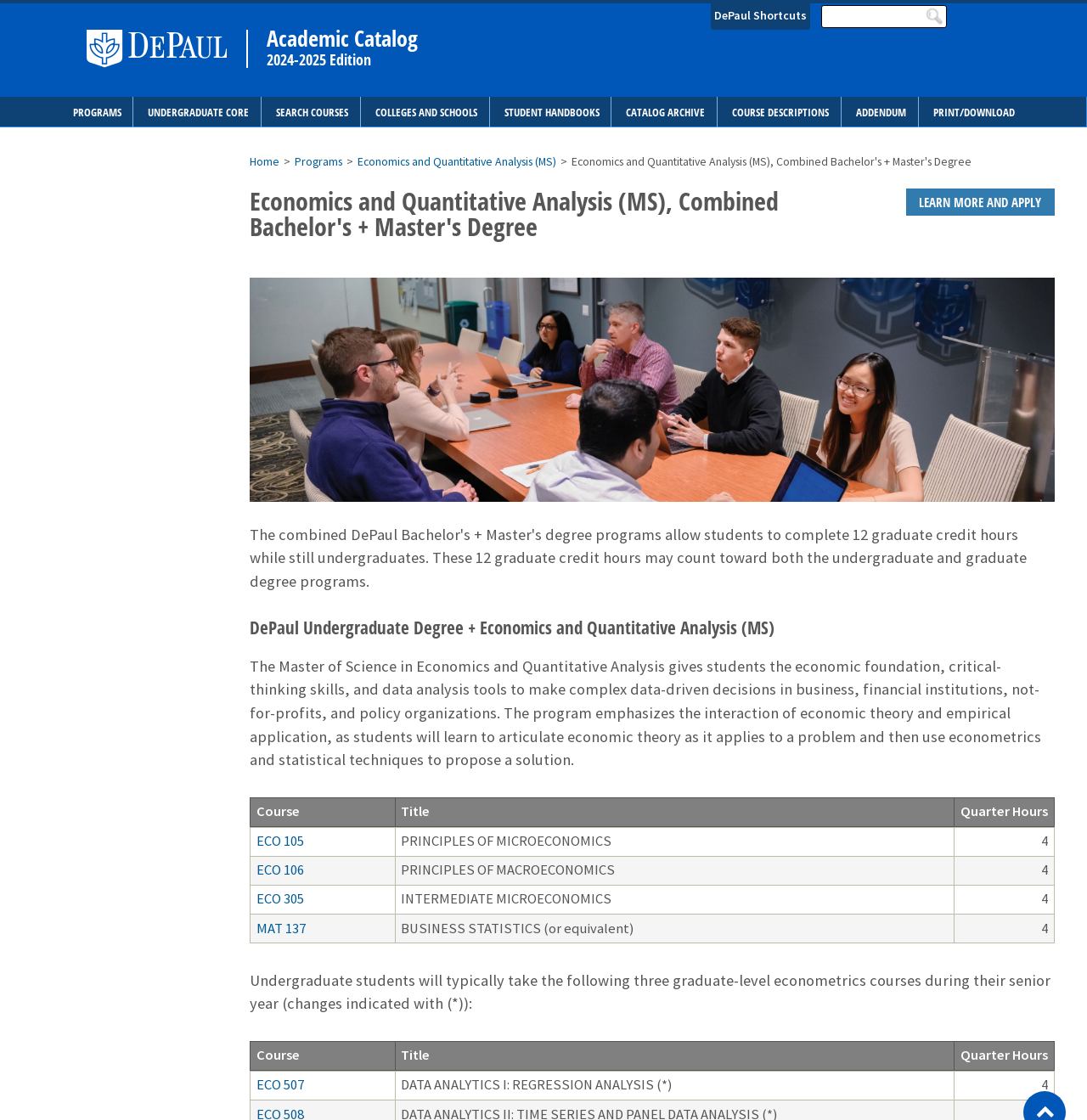What is the interaction emphasized in the Master of Science in Economics and Quantitative Analysis program?
Respond to the question with a well-detailed and thorough answer.

The interaction between economic theory and empirical application is emphasized in the program, as mentioned in the paragraph describing the Master of Science in Economics and Quantitative Analysis program, which states that students will learn to articulate economic theory as it applies to a problem and then use econometrics and statistical techniques to propose a solution.